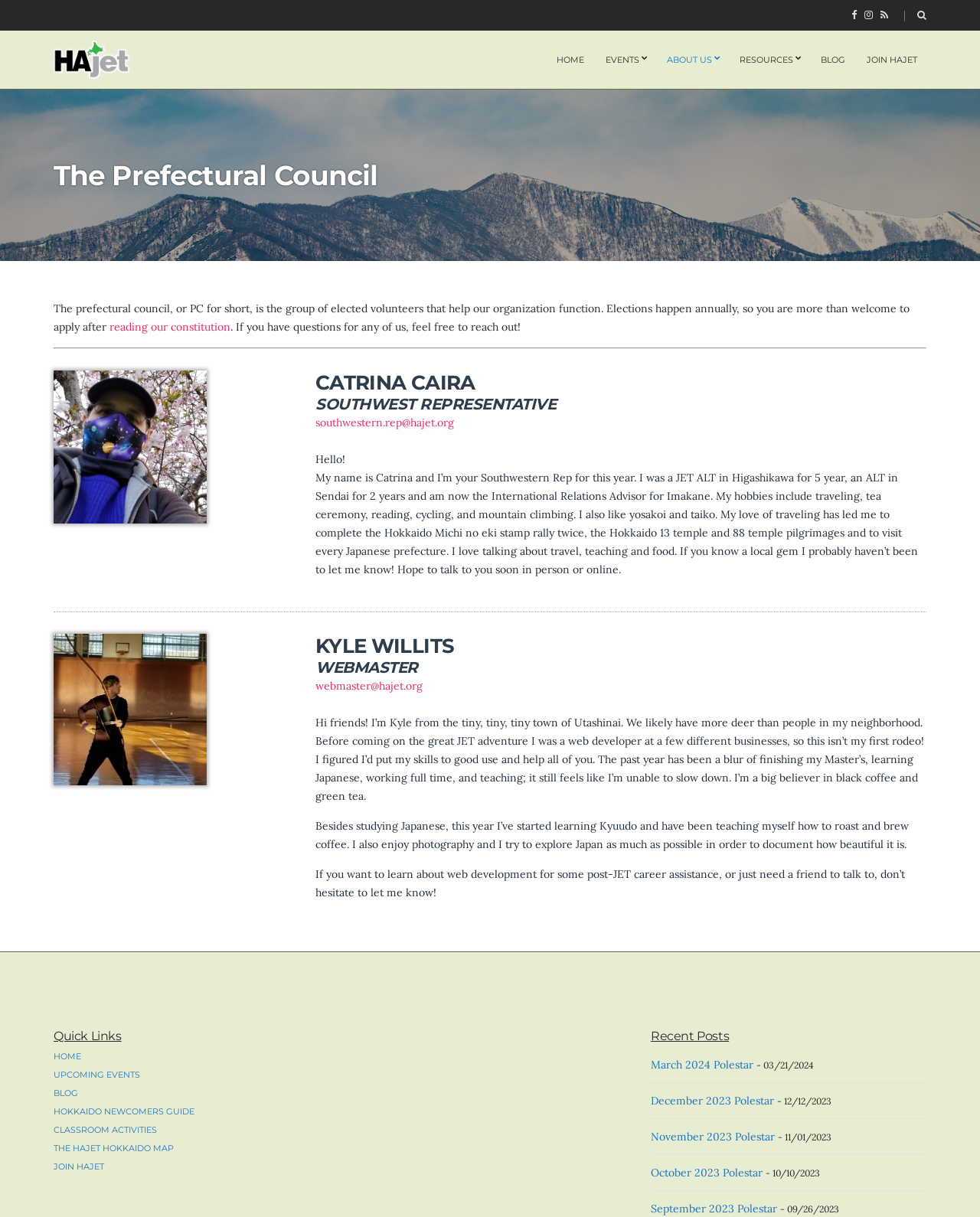What is the name of the organization?
Give a comprehensive and detailed explanation for the question.

The name of the organization can be found in the heading element 'HAJET' which is a child of the element with the text 'The Prefectural Council'.